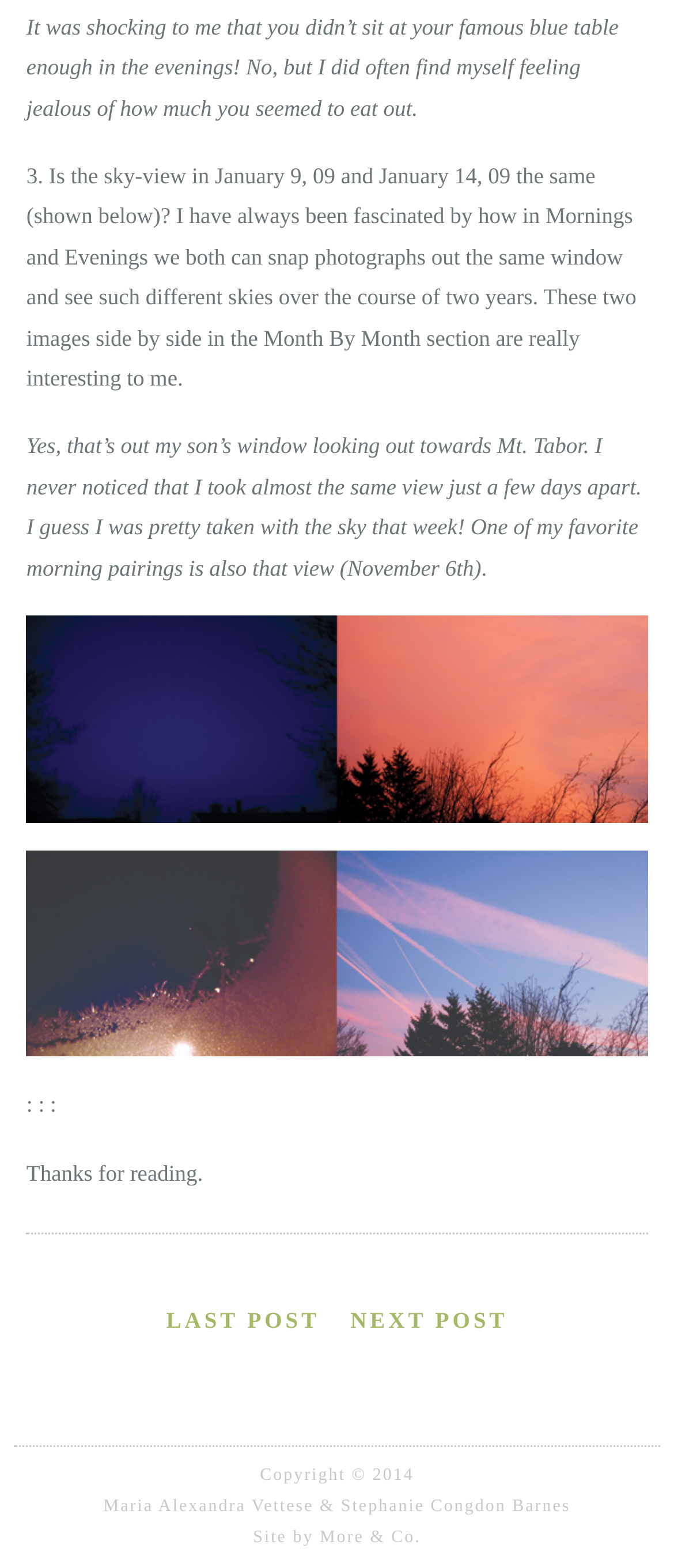Who are the copyright holders of this website?
Look at the screenshot and respond with one word or a short phrase.

Maria Alexandra Vettese & Stephanie Congdon Barnes